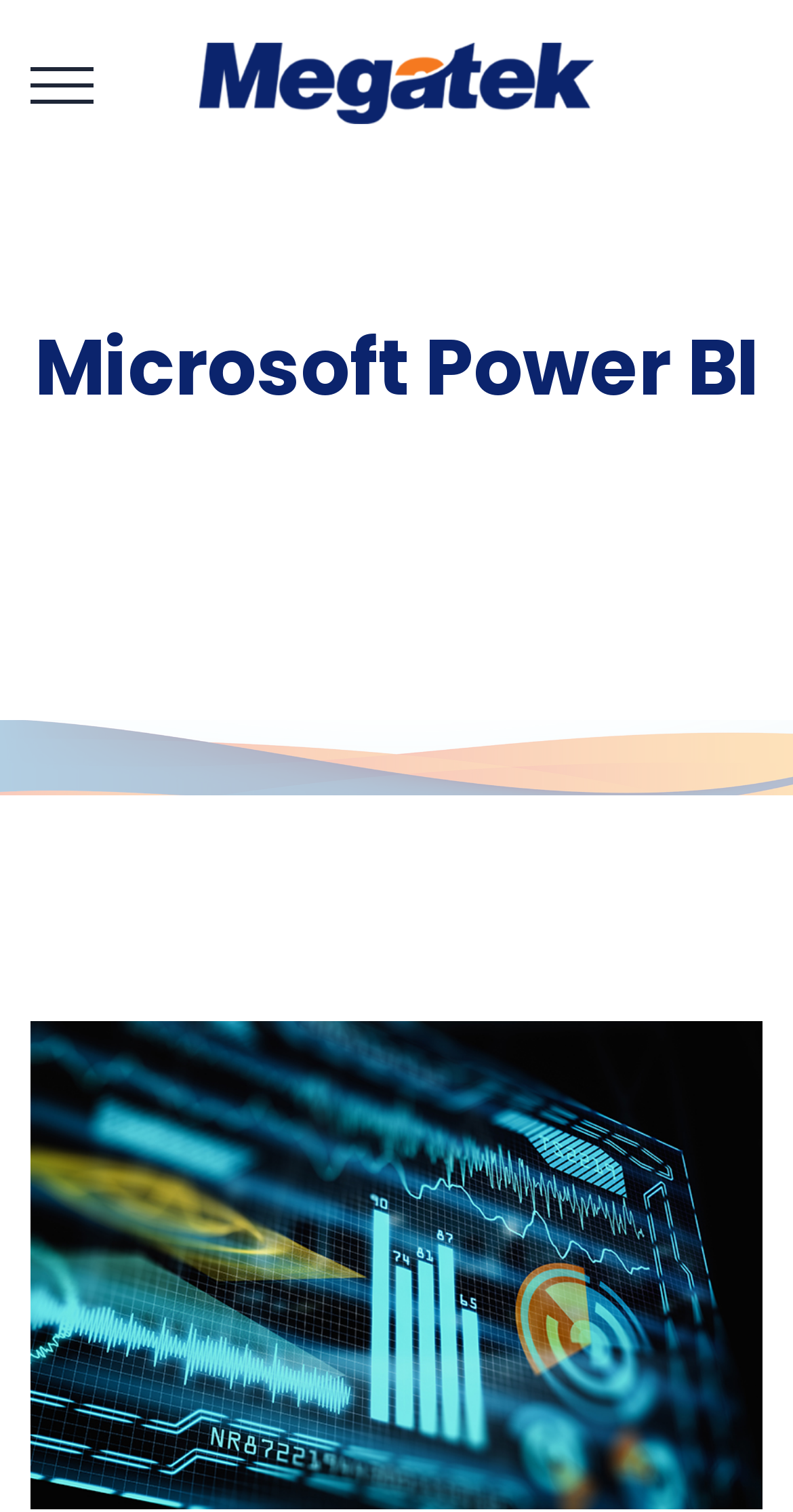Determine which piece of text is the heading of the webpage and provide it.

Microsoft Power BI